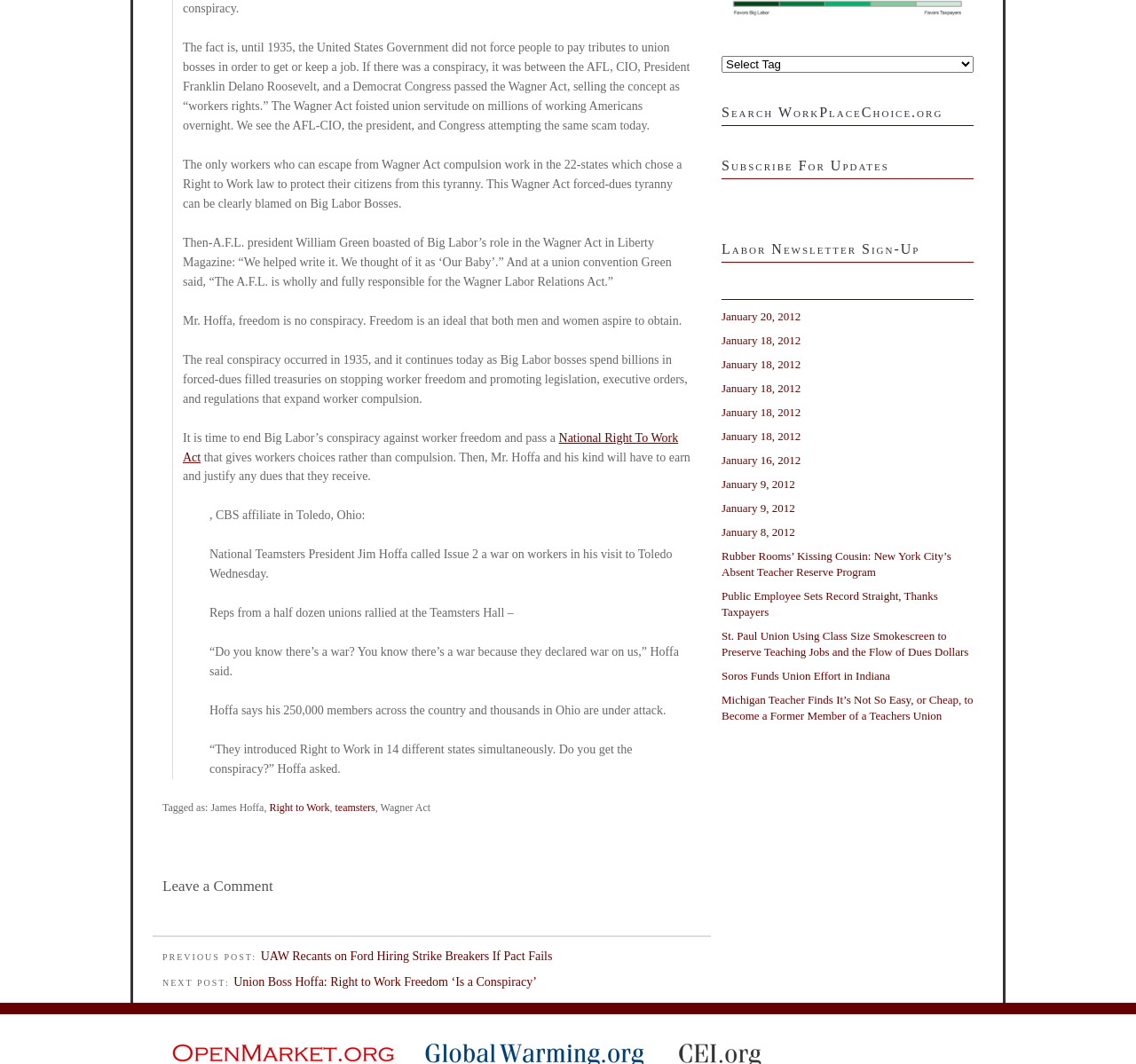Using the provided description: "teamsters", find the bounding box coordinates of the corresponding UI element. The output should be four float numbers between 0 and 1, in the format [left, top, right, bottom].

[0.295, 0.753, 0.33, 0.765]